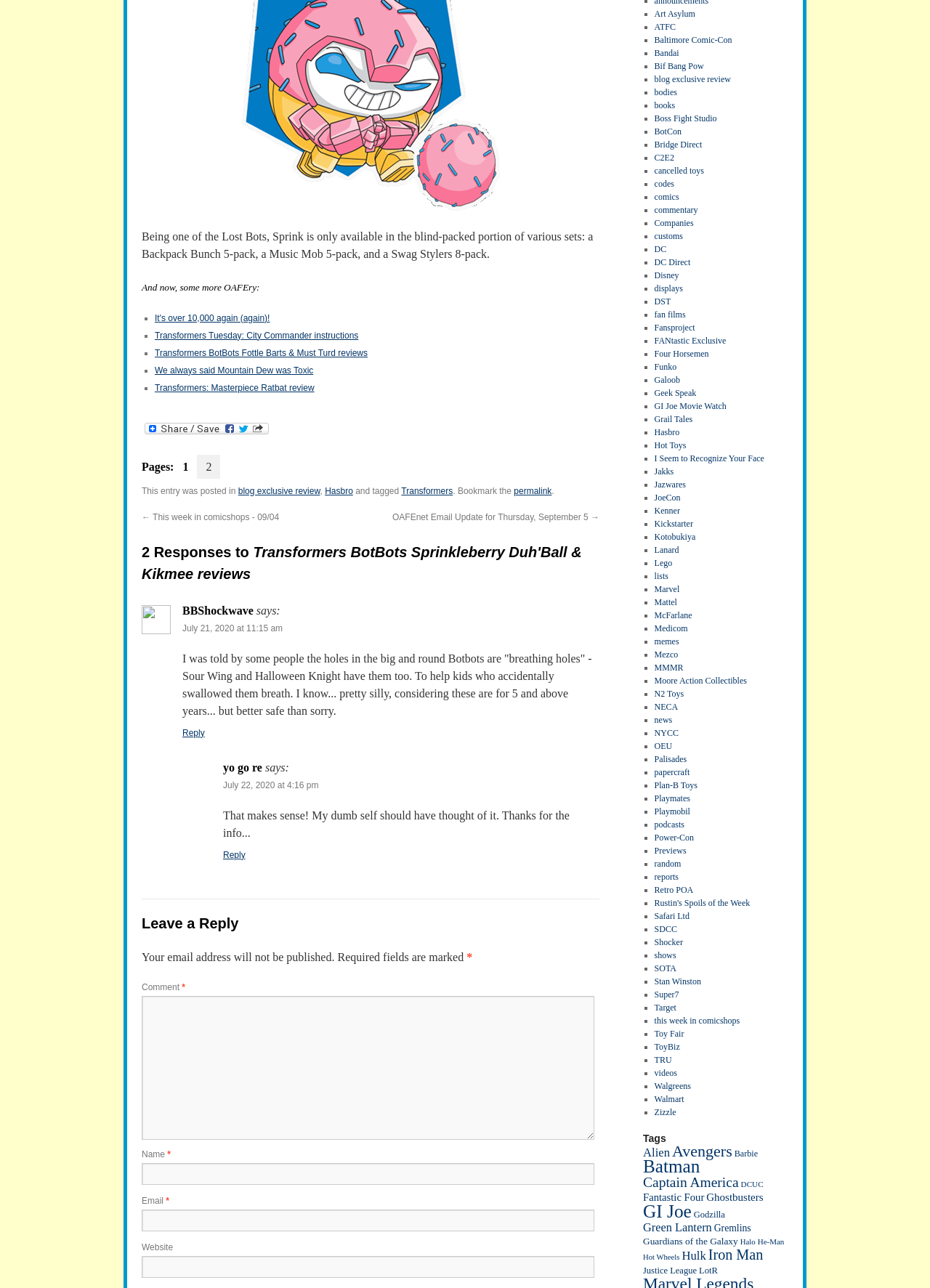Please identify the bounding box coordinates of the element I should click to complete this instruction: 'Click the 'Share' link'. The coordinates should be given as four float numbers between 0 and 1, like this: [left, top, right, bottom].

[0.152, 0.322, 0.292, 0.34]